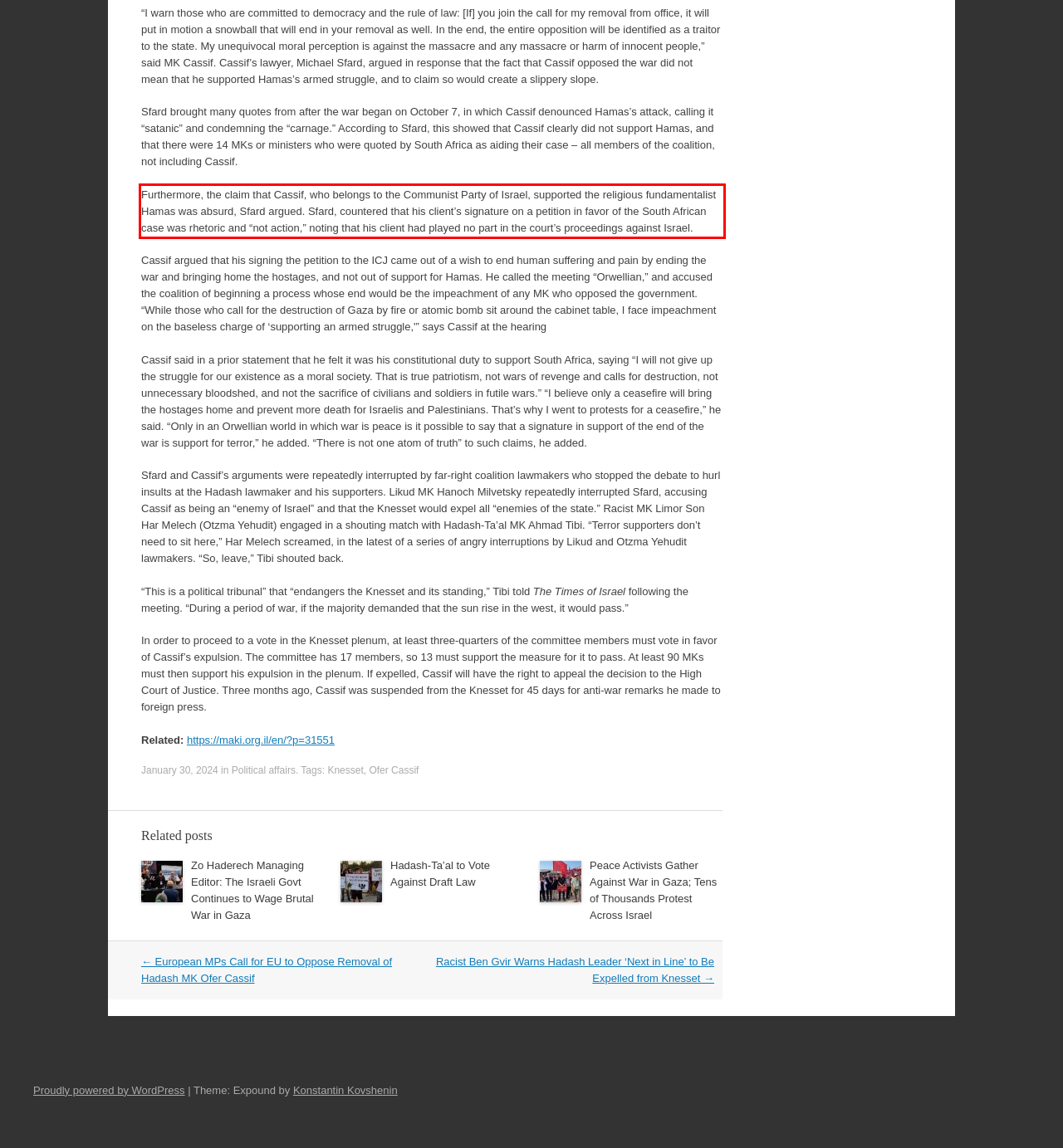Extract and provide the text found inside the red rectangle in the screenshot of the webpage.

Furthermore, the claim that Cassif, who belongs to the Communist Party of Israel, supported the religious fundamentalist Hamas was absurd, Sfard argued. Sfard, countered that his client’s signature on a petition in favor of the South African case was rhetoric and “not action,” noting that his client had played no part in the court’s proceedings against Israel.